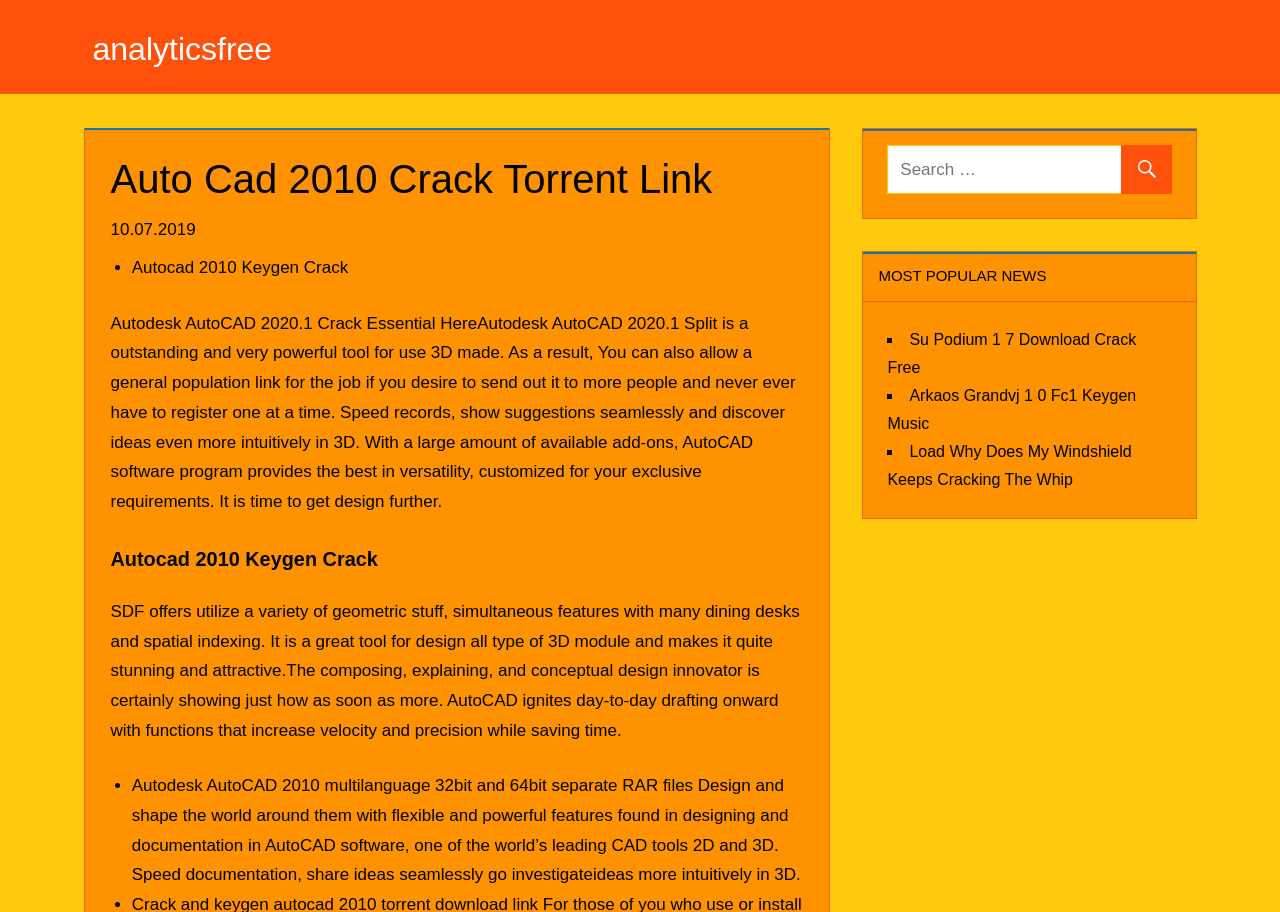Provide the bounding box coordinates in the format (top-left x, top-left y, bottom-right x, bottom-right y). All values are floating point numbers between 0 and 1. Determine the bounding box coordinate of the UI element described as: name="s" placeholder="Search …" title="Search for:"

[0.693, 0.159, 0.916, 0.212]